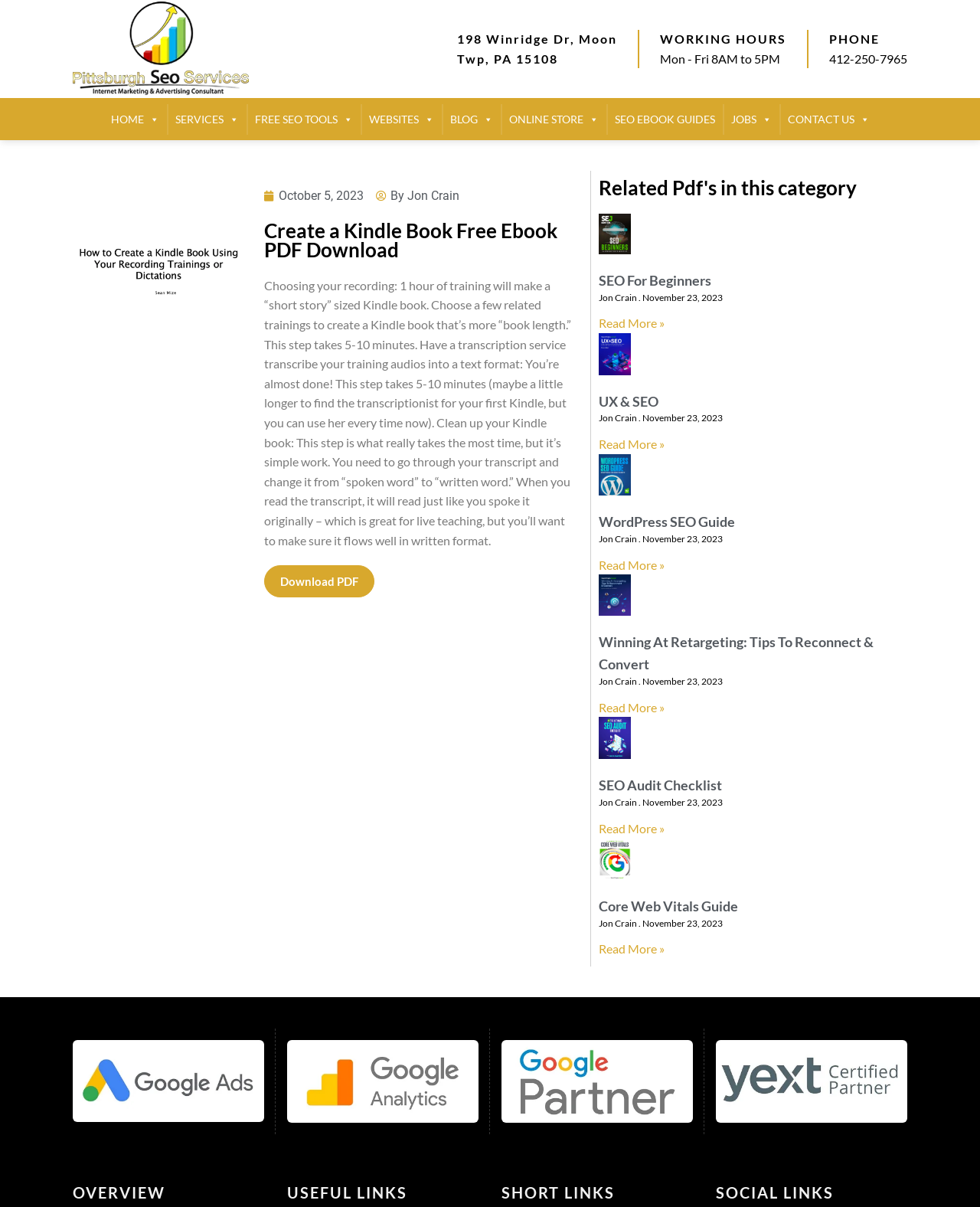Calculate the bounding box coordinates of the UI element given the description: "ONLINE STORE".

[0.511, 0.086, 0.618, 0.111]